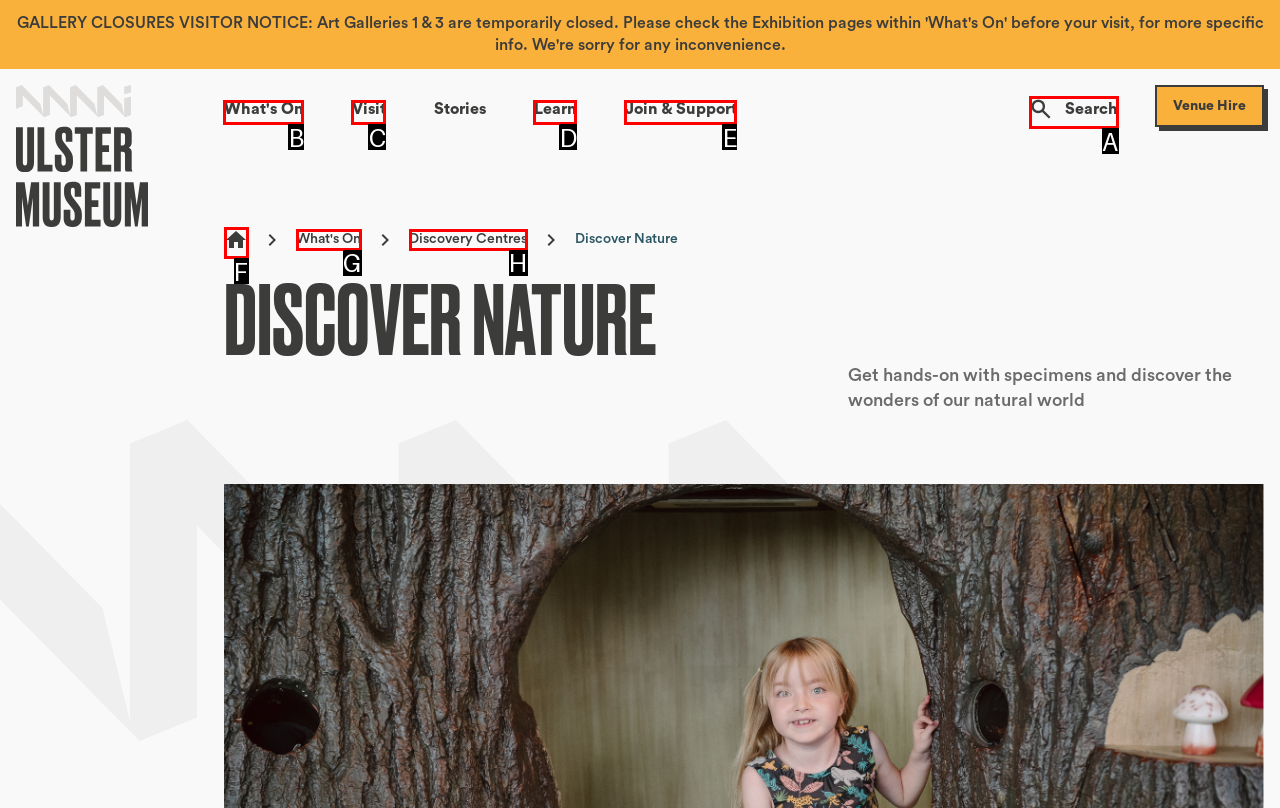Look at the description: Learn
Determine the letter of the matching UI element from the given choices.

D